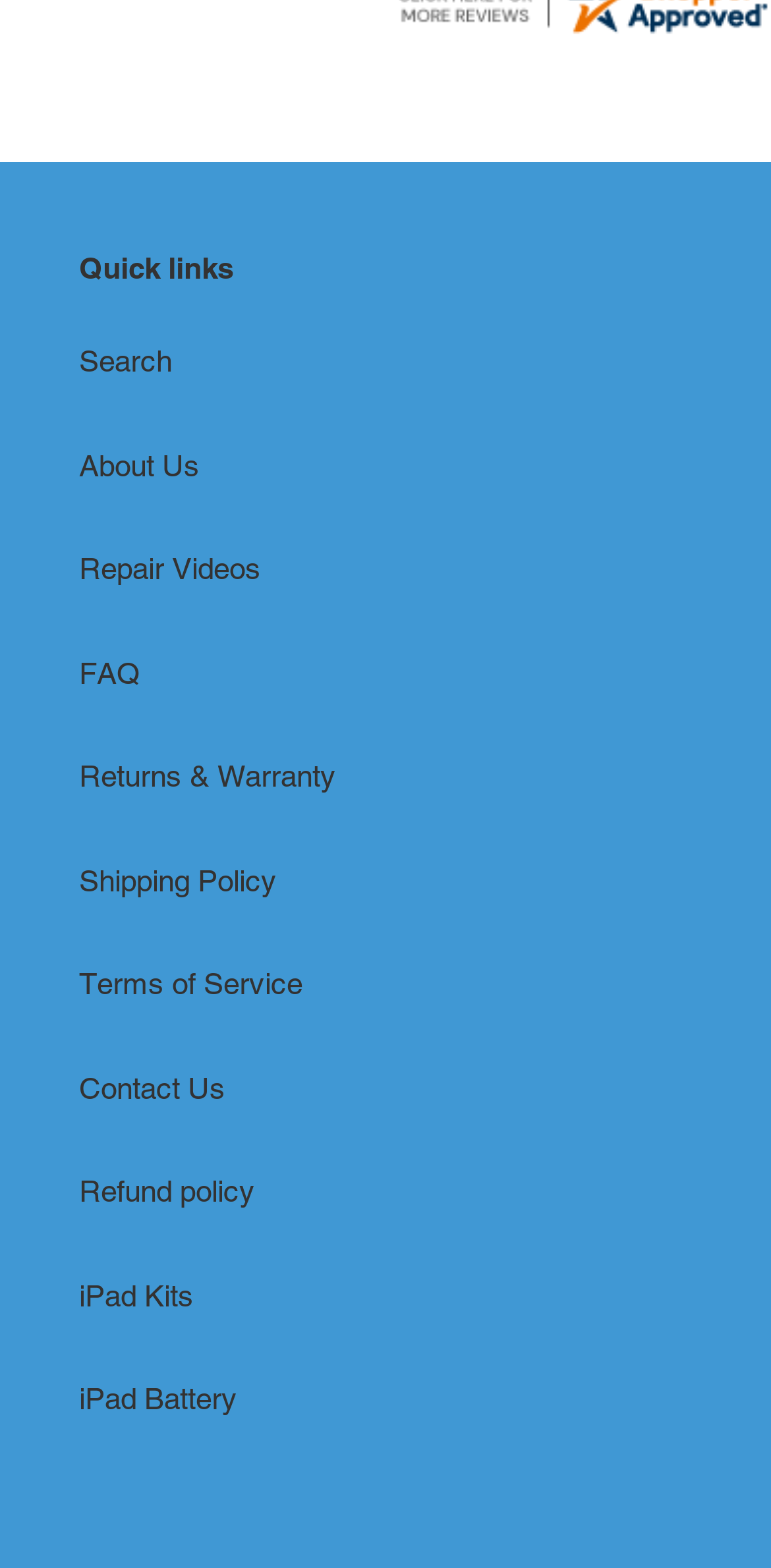Based on the element description Refund policy, identify the bounding box of the UI element in the given webpage screenshot. The coordinates should be in the format (top-left x, top-left y, bottom-right x, bottom-right y) and must be between 0 and 1.

[0.103, 0.749, 0.331, 0.77]